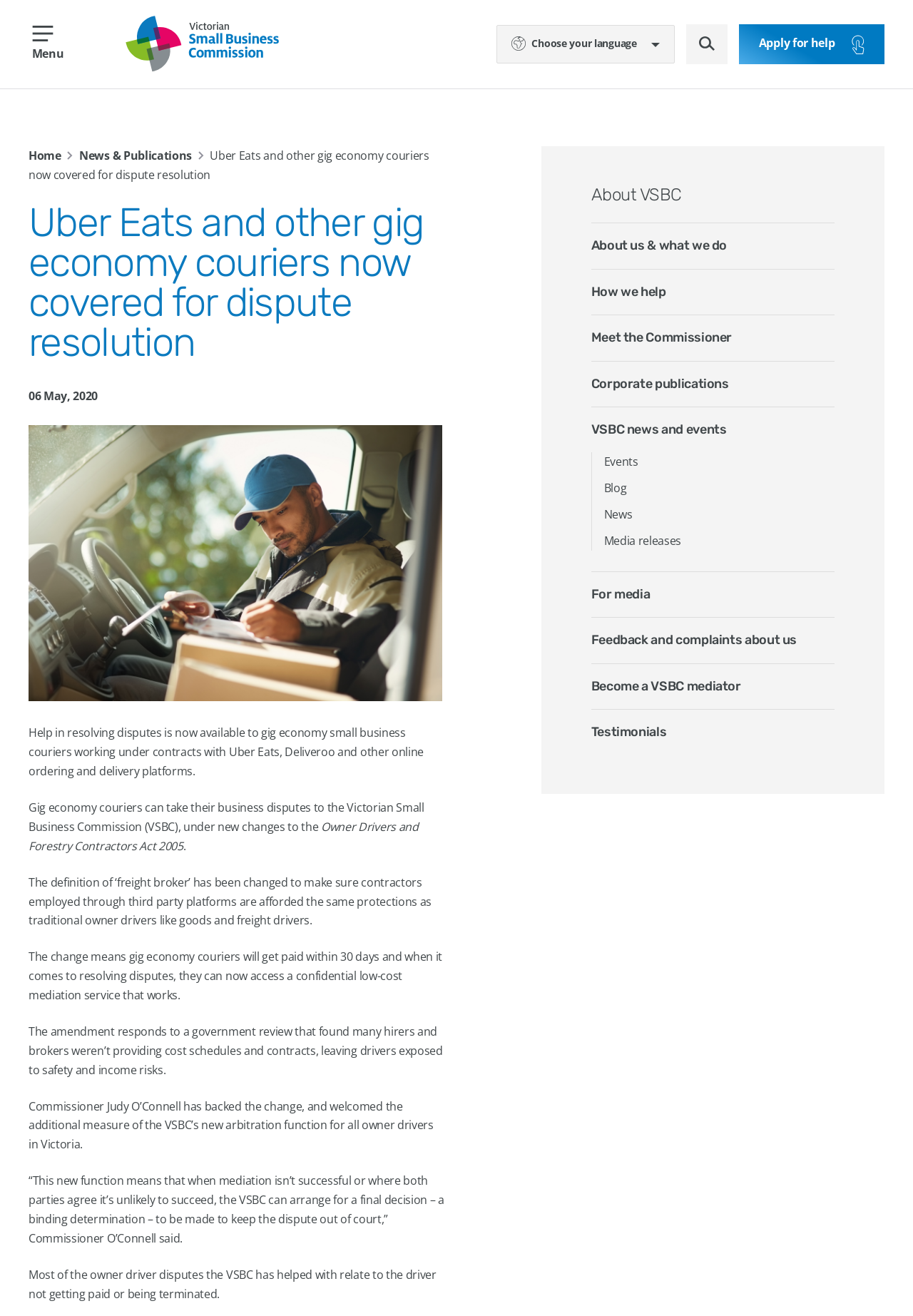Describe all visible elements and their arrangement on the webpage.

This webpage is about the Victorian Small Business Commission (VSBC) providing help in resolving disputes for gig economy small business couriers working under contracts with Uber Eats, Deliveroo, and other online ordering and delivery platforms. 

At the top left corner, there is a button to open the menu, and next to it, a link to the Victorian Small Business Commission. On the top right corner, there is a button to choose a language, with a dropdown list of languages including English, Arabic, Dari, Simplified Chinese, Spanish, Turkish, and Vietnamese. 

Below the language selection, there is a search button and a link to apply for help. The main content of the webpage is divided into sections. The first section has a heading that matches the title of the webpage, followed by a date and a brief introduction to the topic. 

The main content is a series of paragraphs explaining the changes to the Owner Drivers and Forestry Contractors Act 2005, which now covers gig economy couriers, providing them with protections such as getting paid within 30 days and access to a confidential low-cost mediation service. The paragraphs also quote Commissioner Judy O'Connell, who welcomes the change and the additional measure of the VSBC's new arbitration function for all owner drivers in Victoria.

On the right side of the webpage, there are links to other sections of the website, including About VSBC, How we help, Meet the Commissioner, Corporate publications, VSBC news and events, Events, Blog, News, Media releases, For media, Feedback and complaints about us, Become a VSBC mediator, and Testimonials.